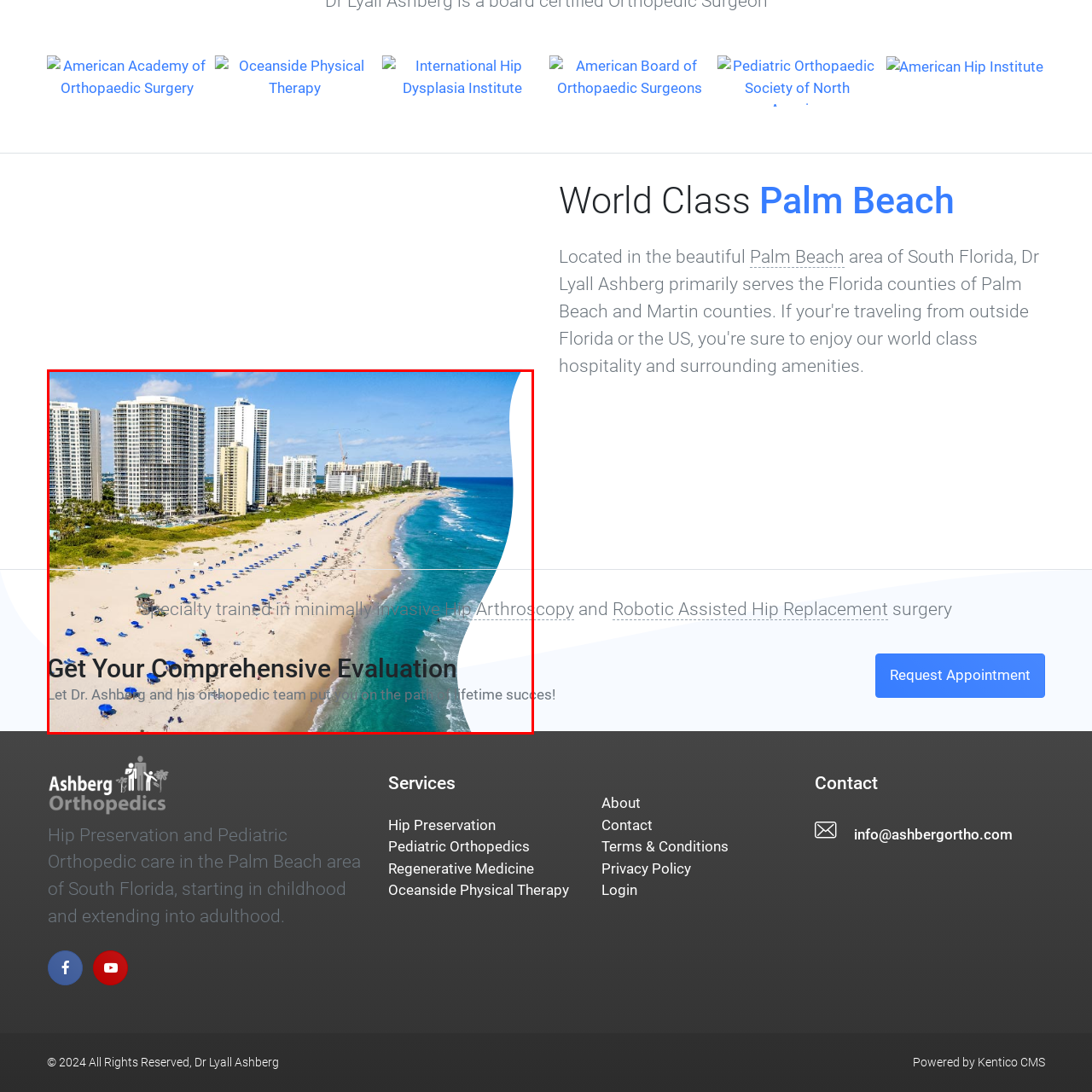What is Dr. Ashberg's specialty?
Focus on the area marked by the red bounding box and respond to the question with as much detail as possible.

The caption highlights Dr. Ashberg and his orthopedic team's commitment to providing exceptional care, specifically mentioning their specialty in minimally invasive Hip Arthroscopy.